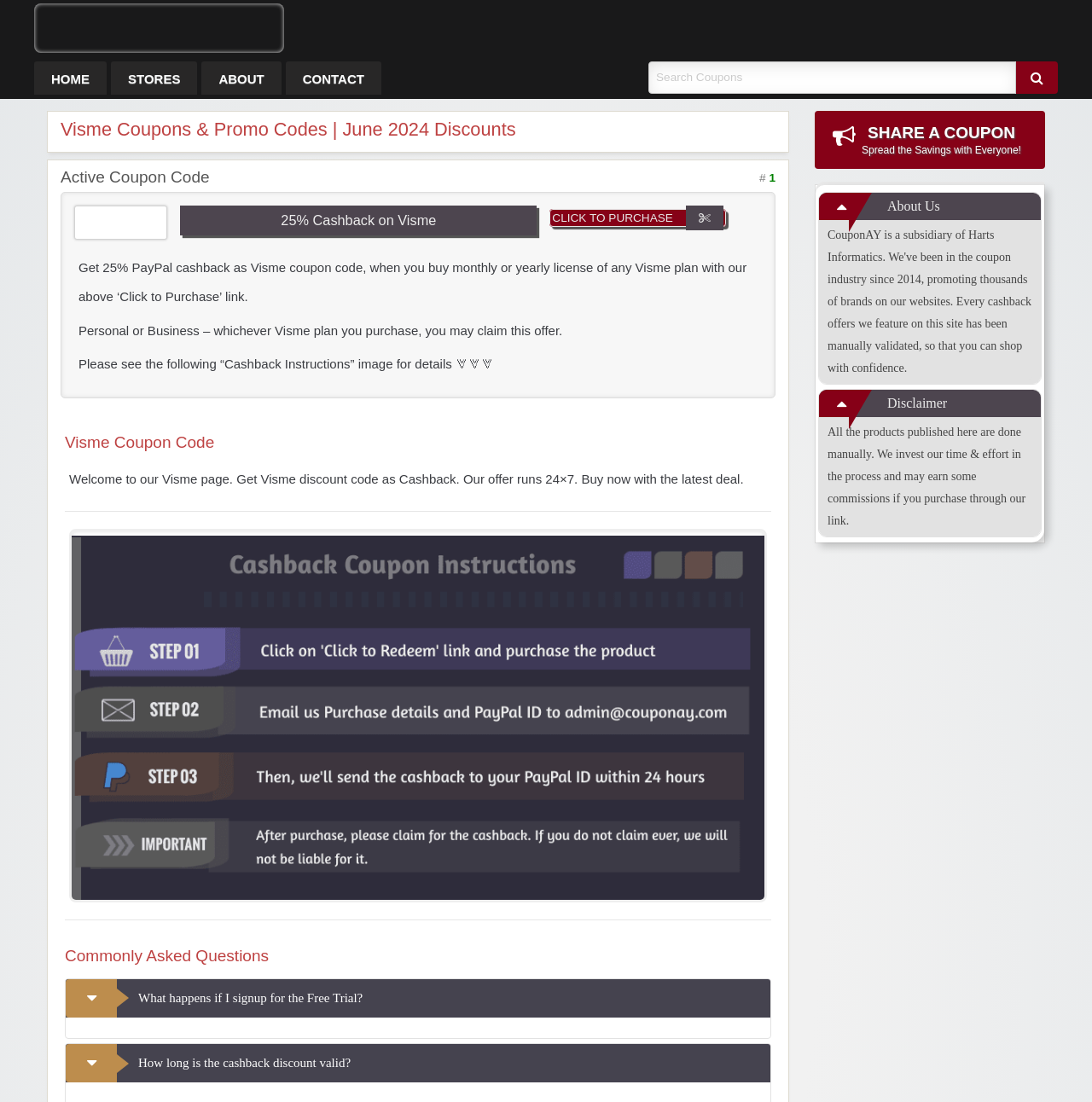Find the bounding box coordinates of the clickable element required to execute the following instruction: "Click on 'HOME'". Provide the coordinates as four float numbers between 0 and 1, i.e., [left, top, right, bottom].

[0.031, 0.056, 0.098, 0.086]